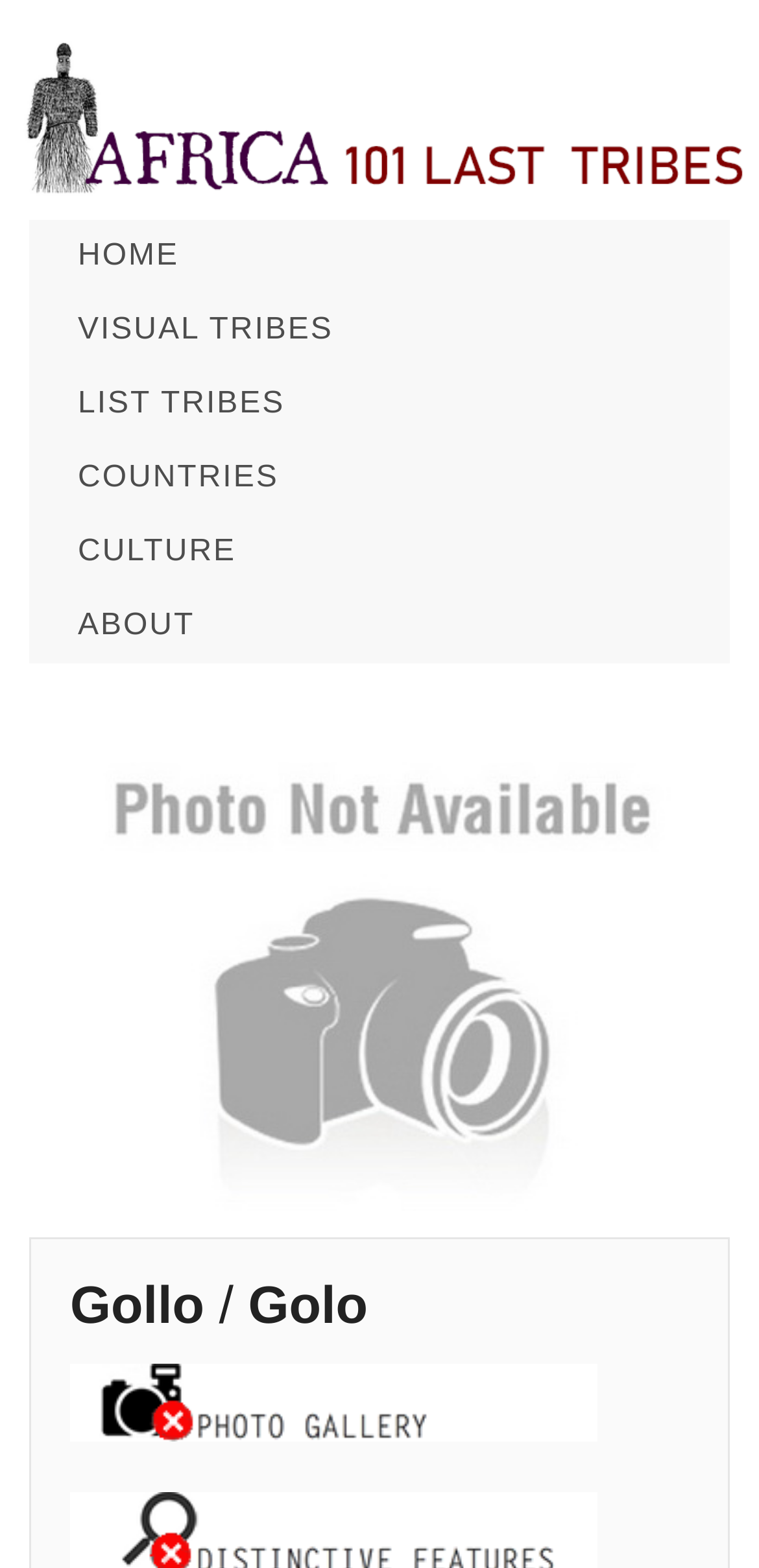Generate a detailed explanation of the webpage's features and information.

The webpage is about the Gollo people, a tribe in Africa. At the top of the page, there is a horizontal navigation menu with six links: "HOME", "VISUAL TRIBES", "LIST TRIBES", "COUNTRIES", "CULTURE", and "ABOUT". These links are evenly spaced and take up most of the width of the page.

Below the navigation menu, there is a large image that takes up most of the page's width, which is likely a photo of the Argobba people. 

Further down, there is a heading that reads "Gollo / Golo", which is centered and takes up about a quarter of the page's width. 

At the very bottom of the page, there is another image that is slightly smaller than the first one and is centered.